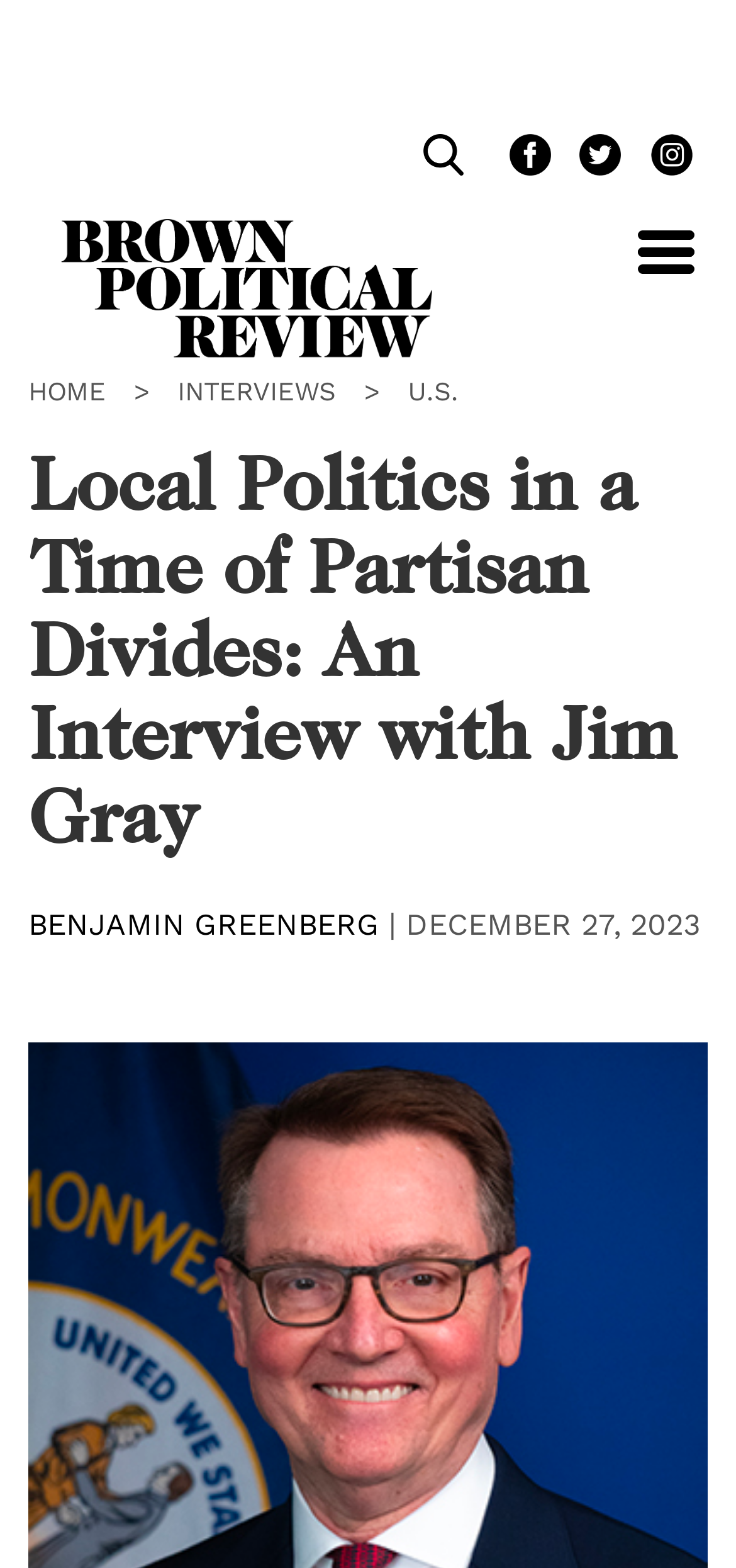Please give a short response to the question using one word or a phrase:
What are the social media platforms available?

Facebook, Twitter, Instagram